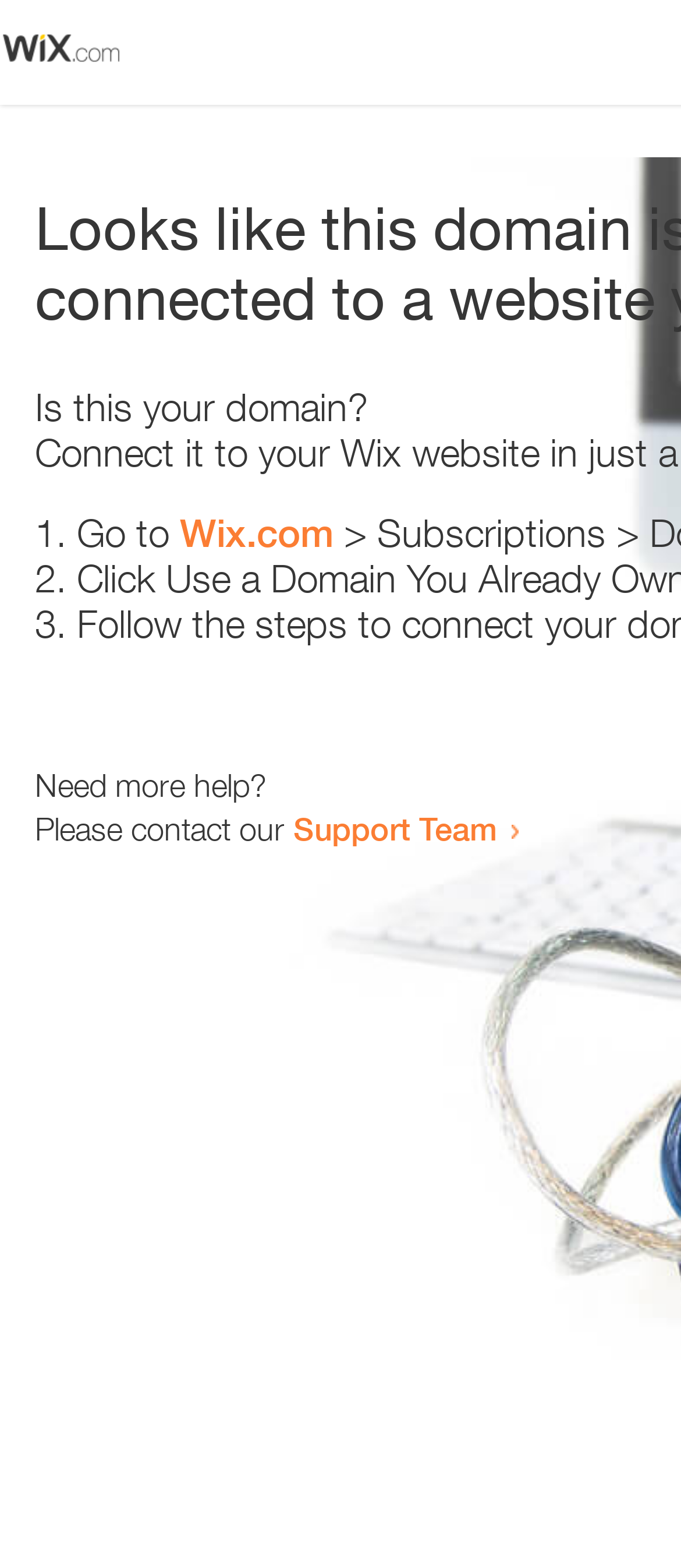Provide the bounding box coordinates in the format (top-left x, top-left y, bottom-right x, bottom-right y). All values are floating point numbers between 0 and 1. Determine the bounding box coordinate of the UI element described as: Wix.com

[0.264, 0.325, 0.49, 0.354]